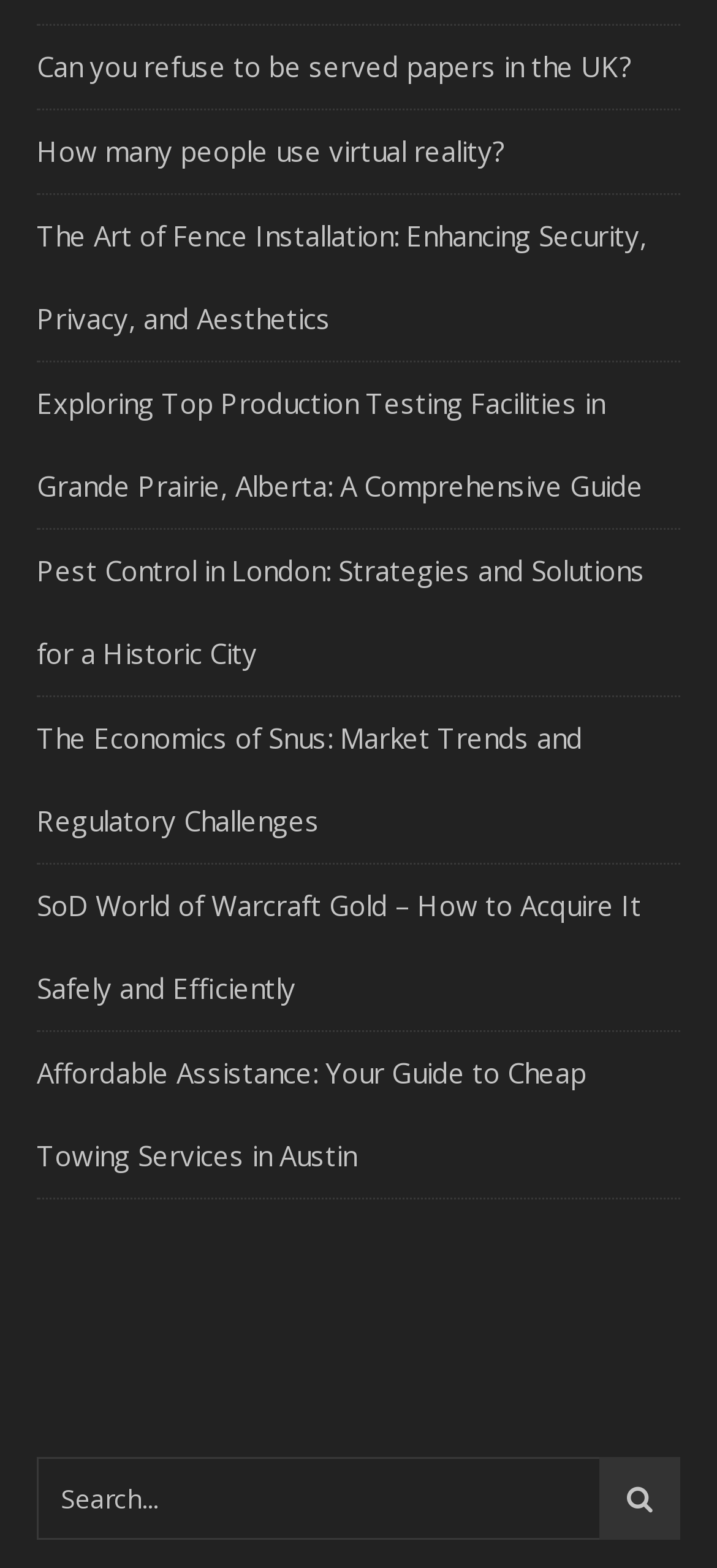Please mark the clickable region by giving the bounding box coordinates needed to complete this instruction: "Click the search button".

[0.836, 0.929, 0.949, 0.989]